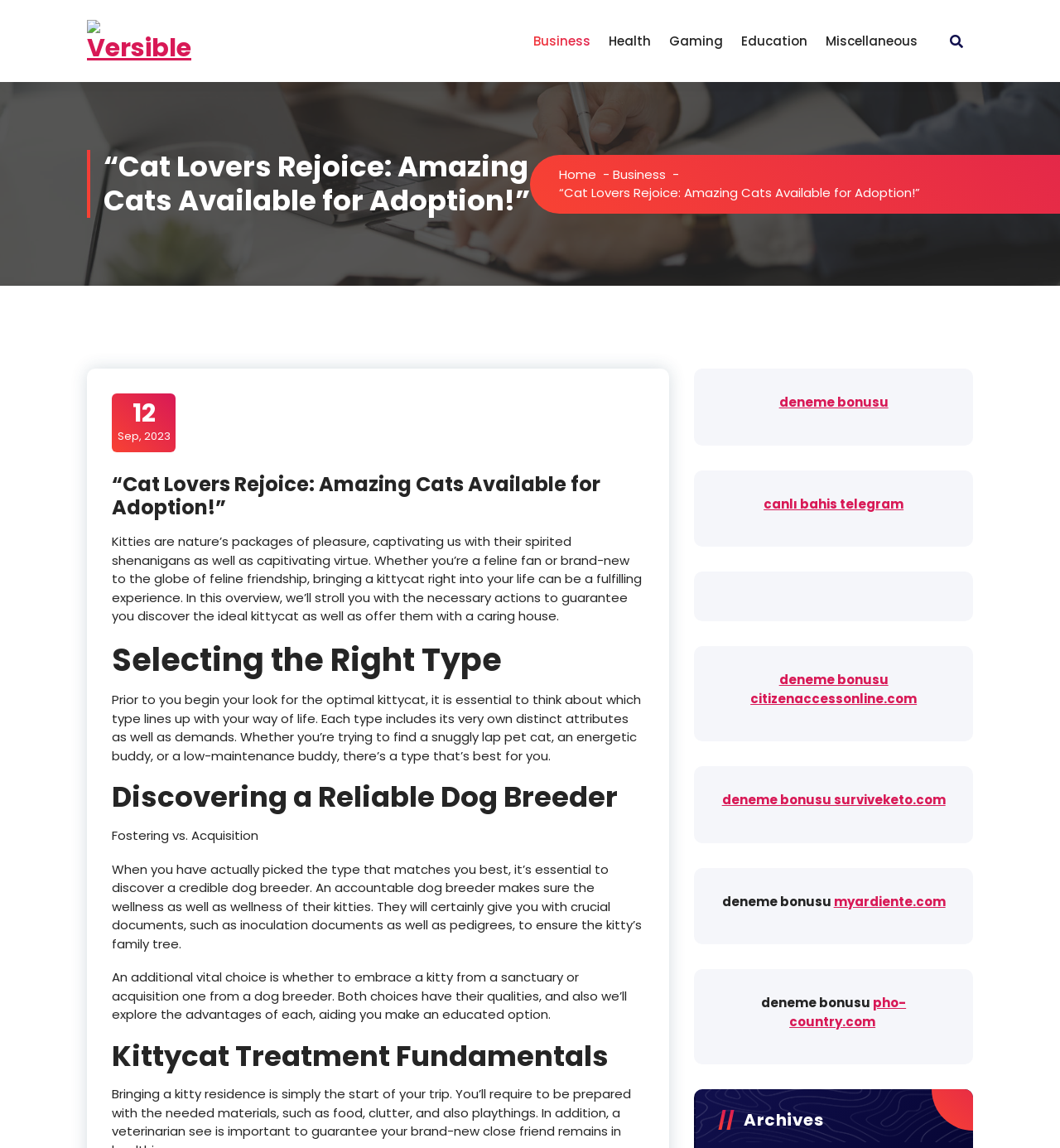Using the information in the image, give a detailed answer to the following question: What is the purpose of the 'About Gradiant' section?

The 'About Gradiant' section seems to be providing information about the company Gradiant, possibly the developer or owner of the webpage, as it contains a passage of dummy text similar to Lorem Ipsum.